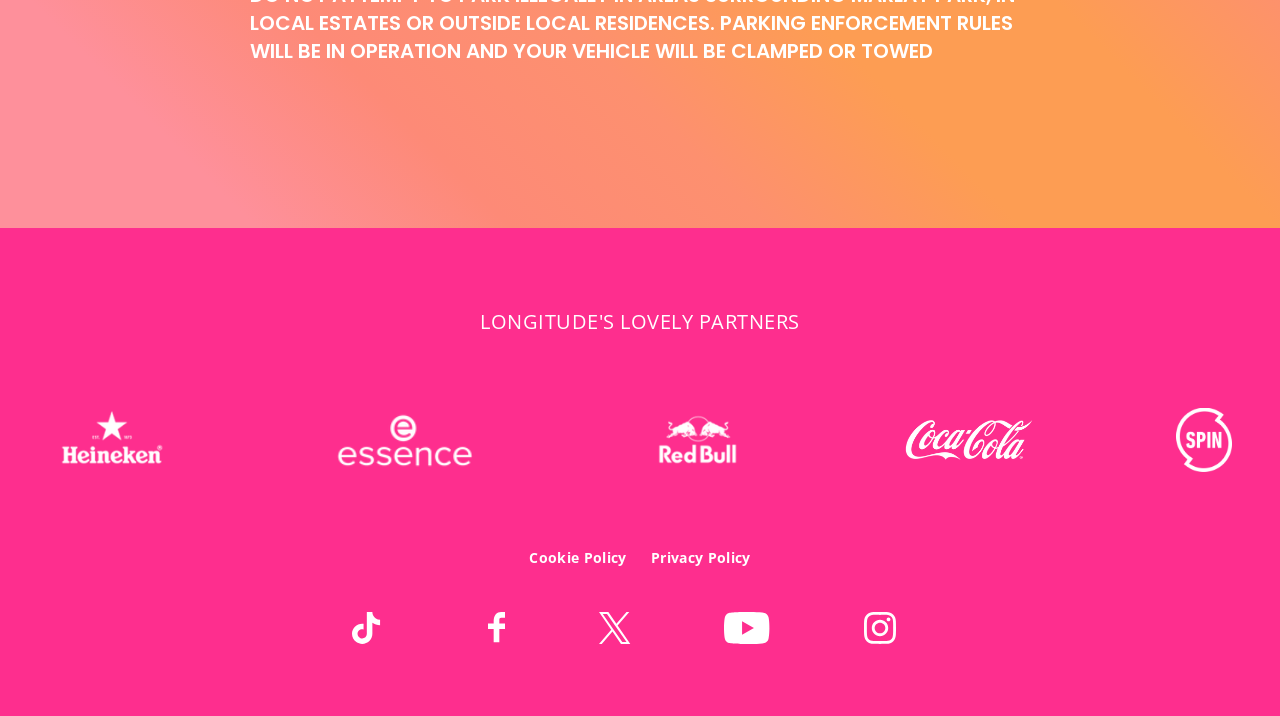Kindly determine the bounding box coordinates for the area that needs to be clicked to execute this instruction: "View the Coke logo".

[0.707, 0.525, 0.807, 0.703]